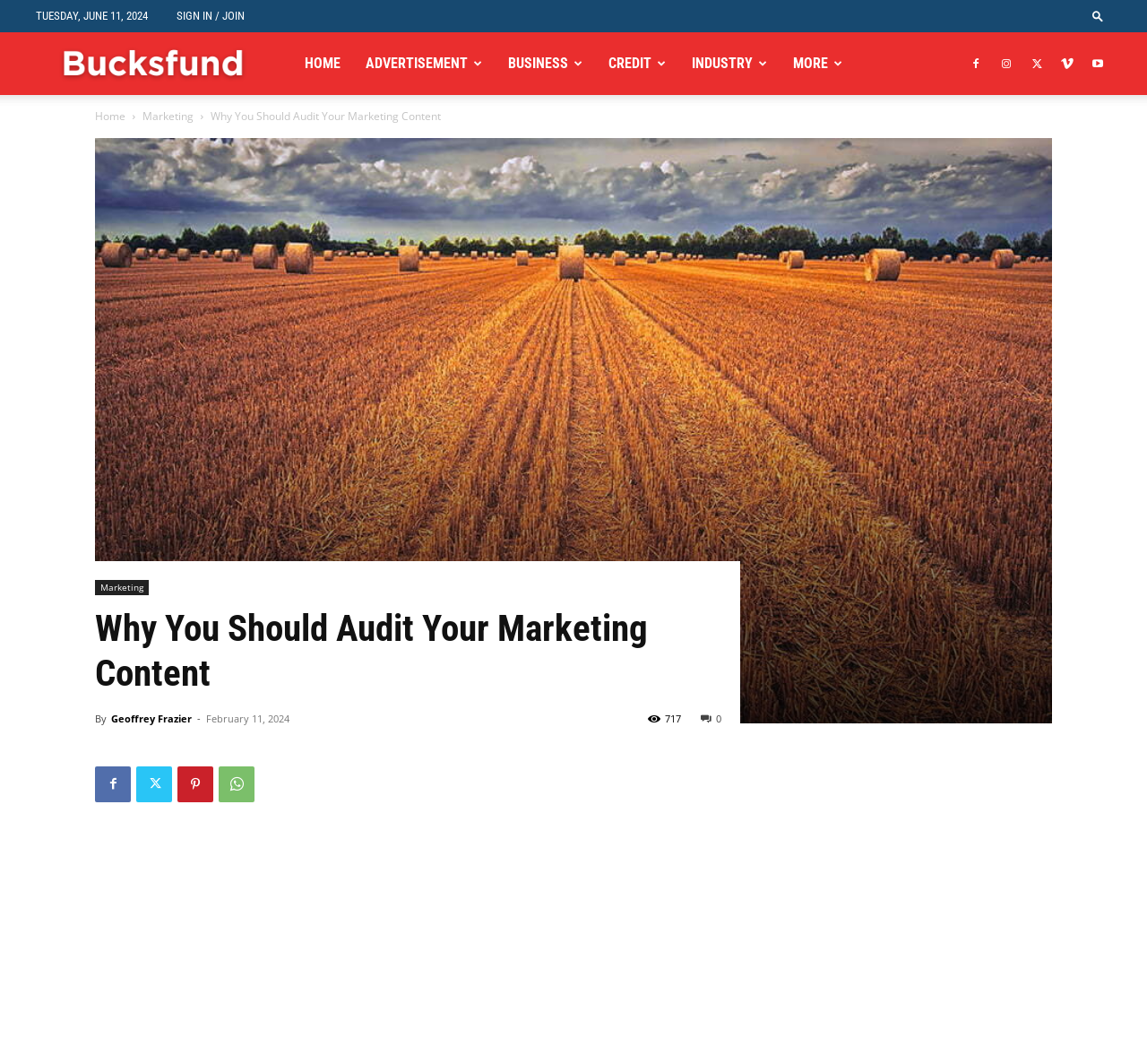Identify the bounding box coordinates of the clickable section necessary to follow the following instruction: "Click the logo". The coordinates should be presented as four float numbers from 0 to 1, i.e., [left, top, right, bottom].

[0.047, 0.03, 0.222, 0.09]